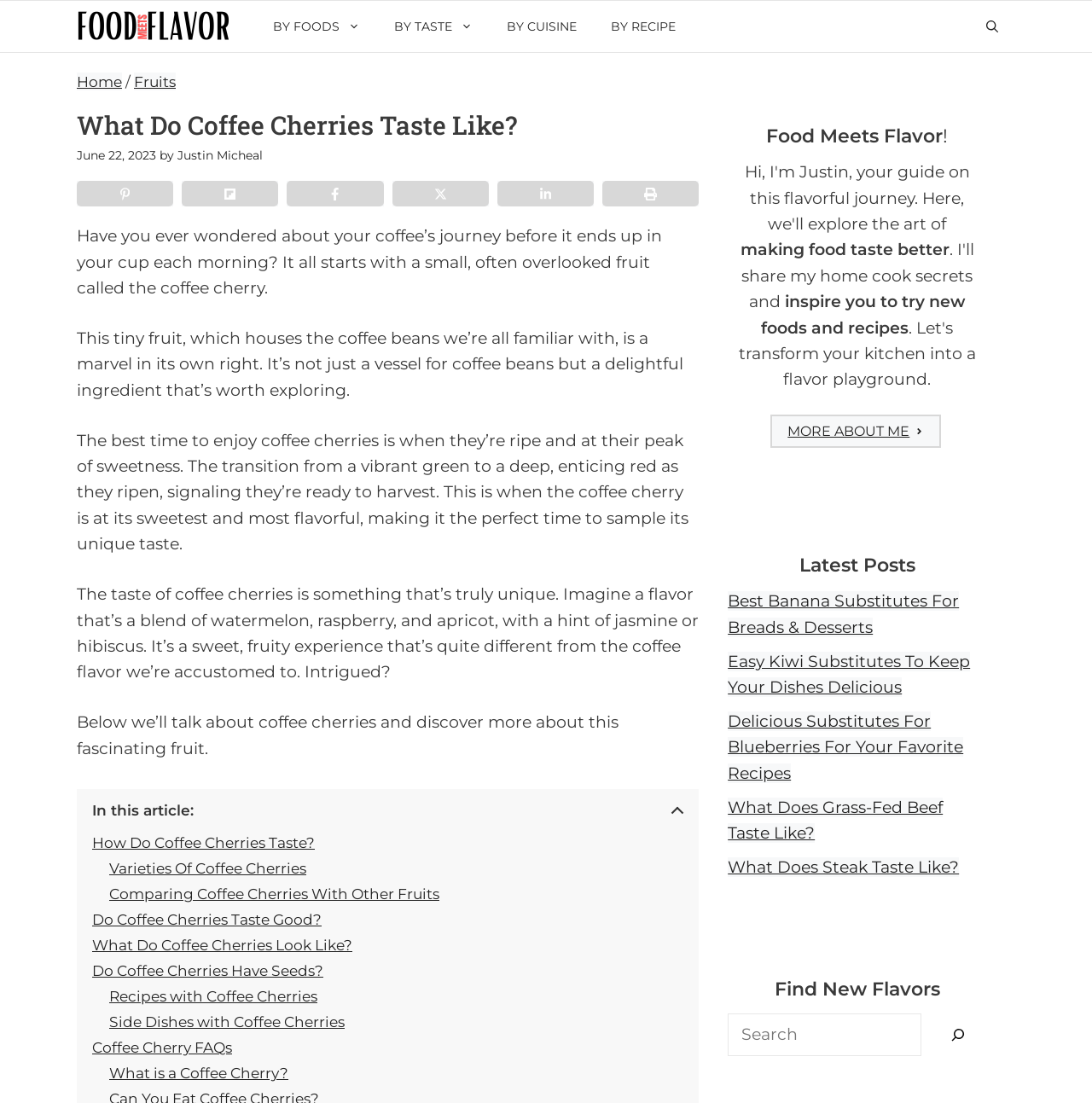Locate the bounding box of the UI element based on this description: "Flipboard". Provide four float numbers between 0 and 1 as [left, top, right, bottom].

[0.167, 0.164, 0.255, 0.187]